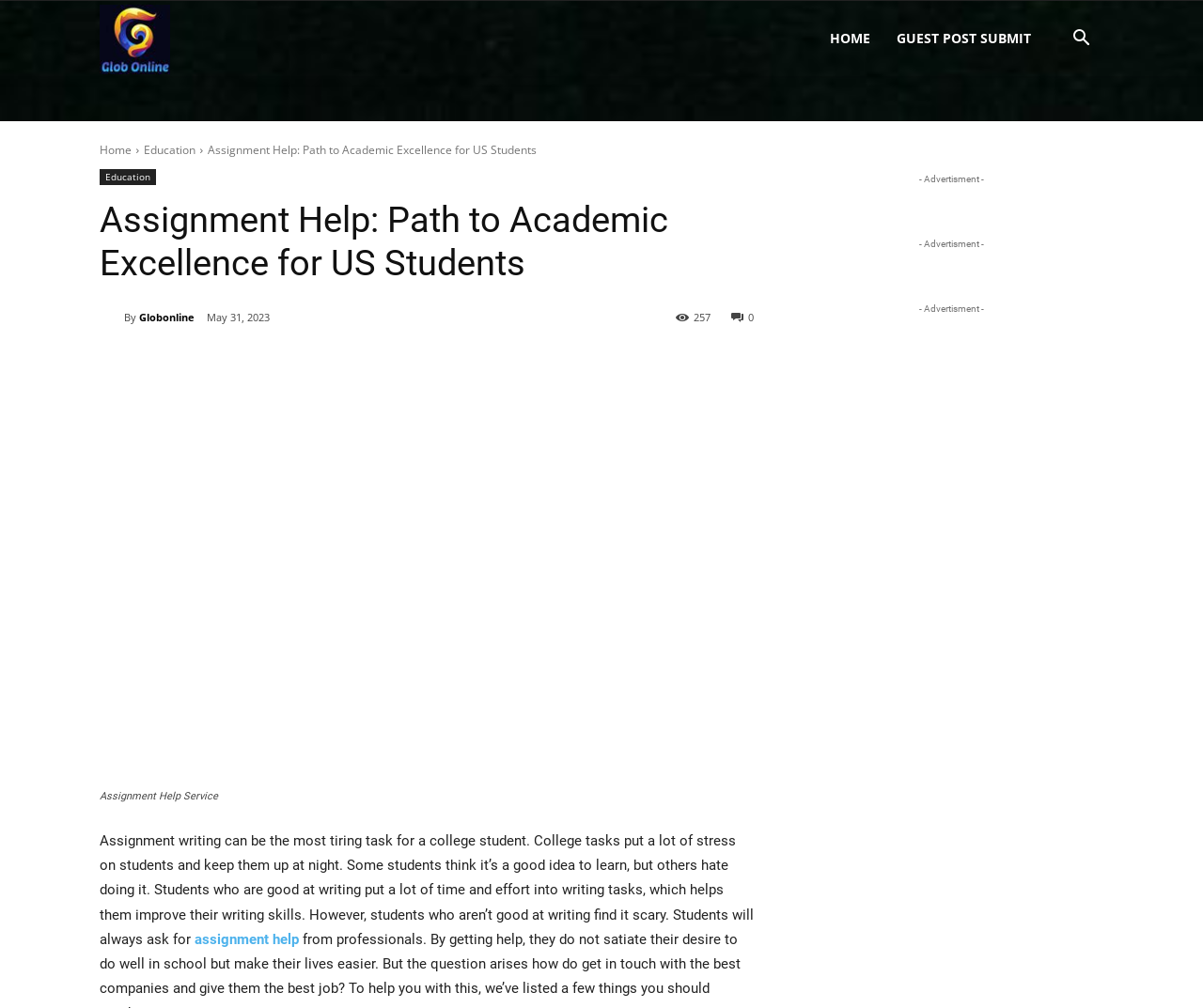Determine the bounding box coordinates of the clickable region to execute the instruction: "Read the article about assignment help". The coordinates should be four float numbers between 0 and 1, denoted as [left, top, right, bottom].

[0.083, 0.344, 0.627, 0.777]